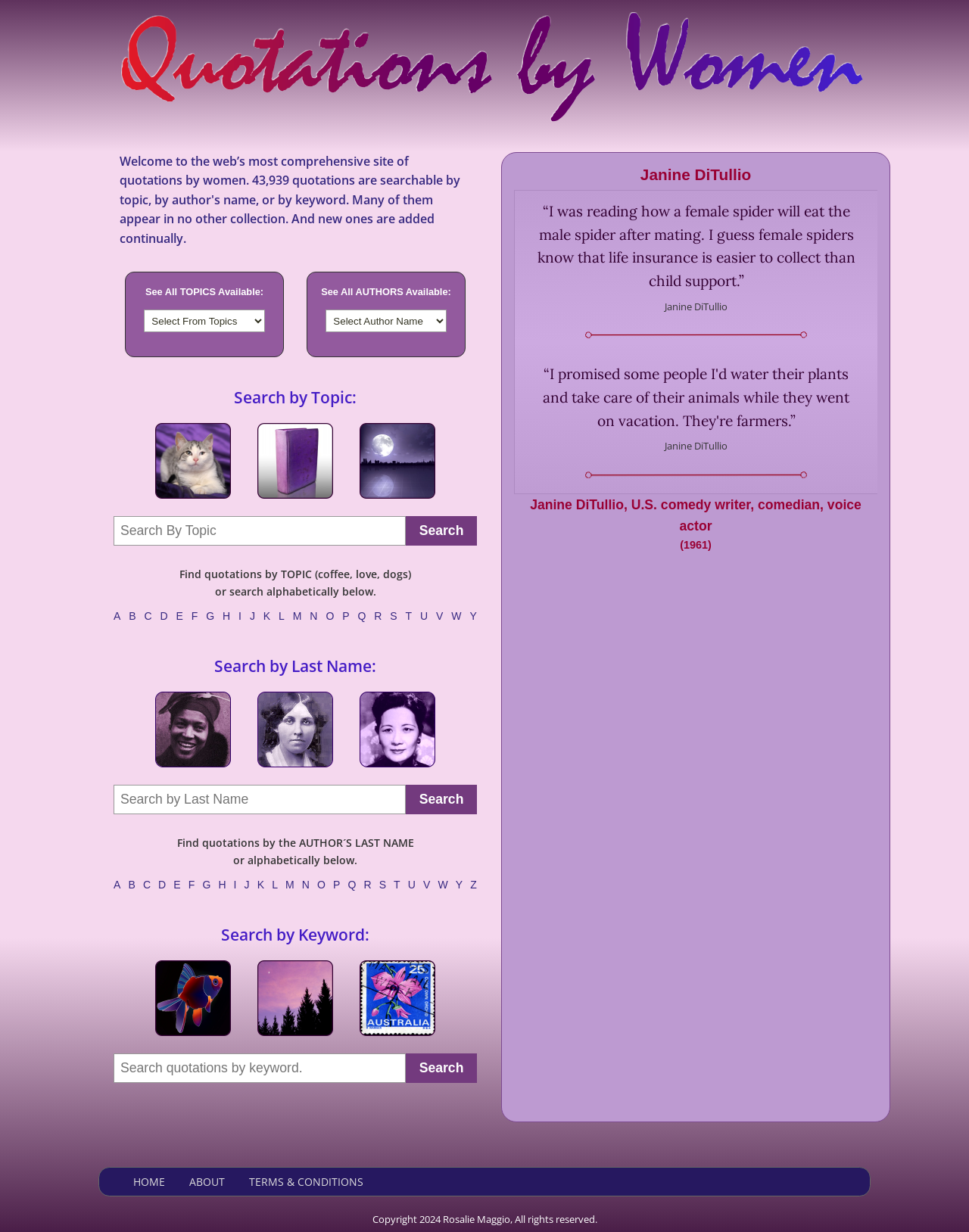Can I search for quotations by topic?
Please craft a detailed and exhaustive response to the question.

The webpage provides a search box and a list of topics, such as 'coffee', 'love', and 'dogs', which suggests that users can search for quotations by topic.